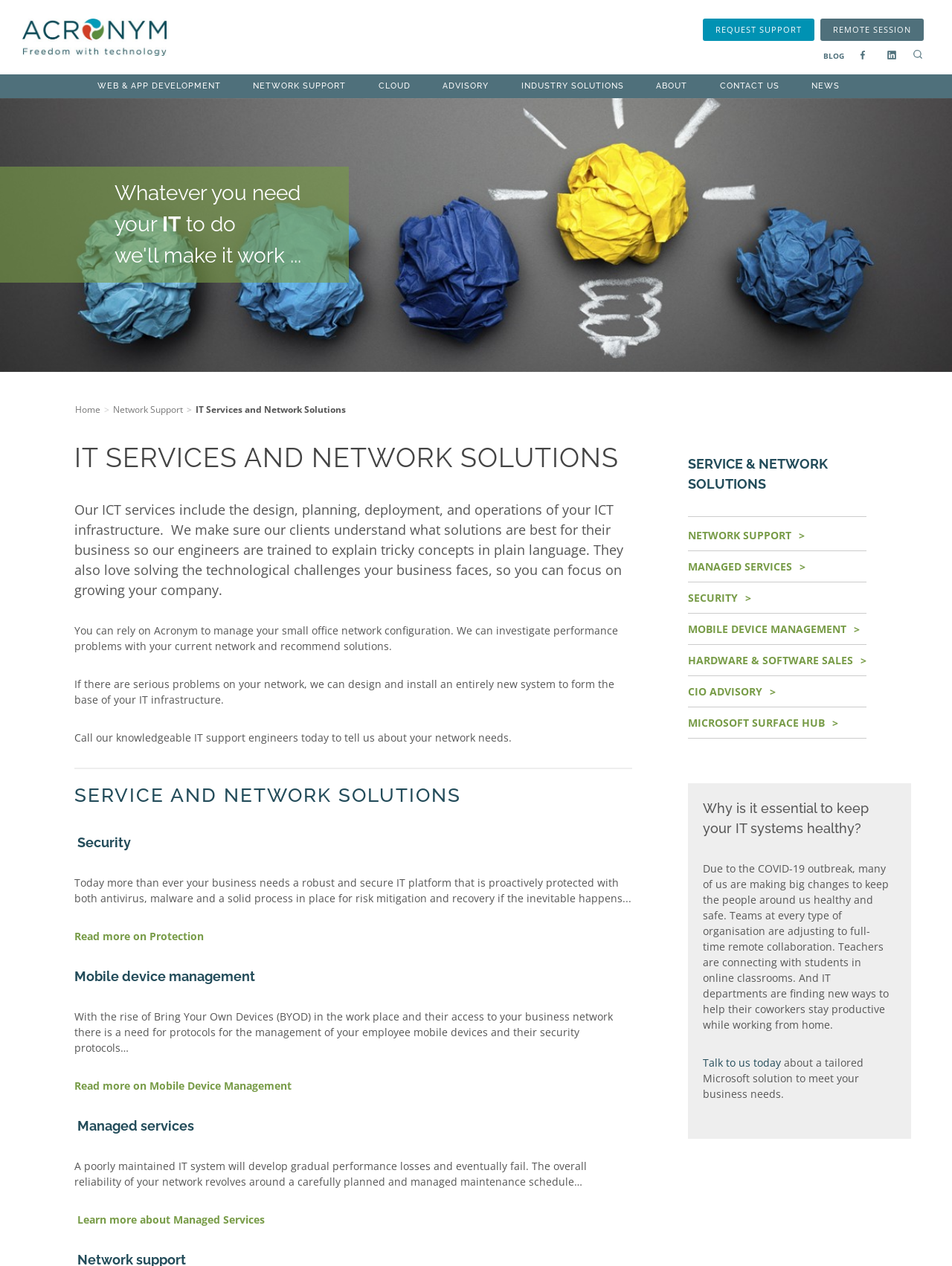Locate the bounding box coordinates of the element's region that should be clicked to carry out the following instruction: "Click REMOTE SESSION". The coordinates need to be four float numbers between 0 and 1, i.e., [left, top, right, bottom].

[0.862, 0.015, 0.97, 0.032]